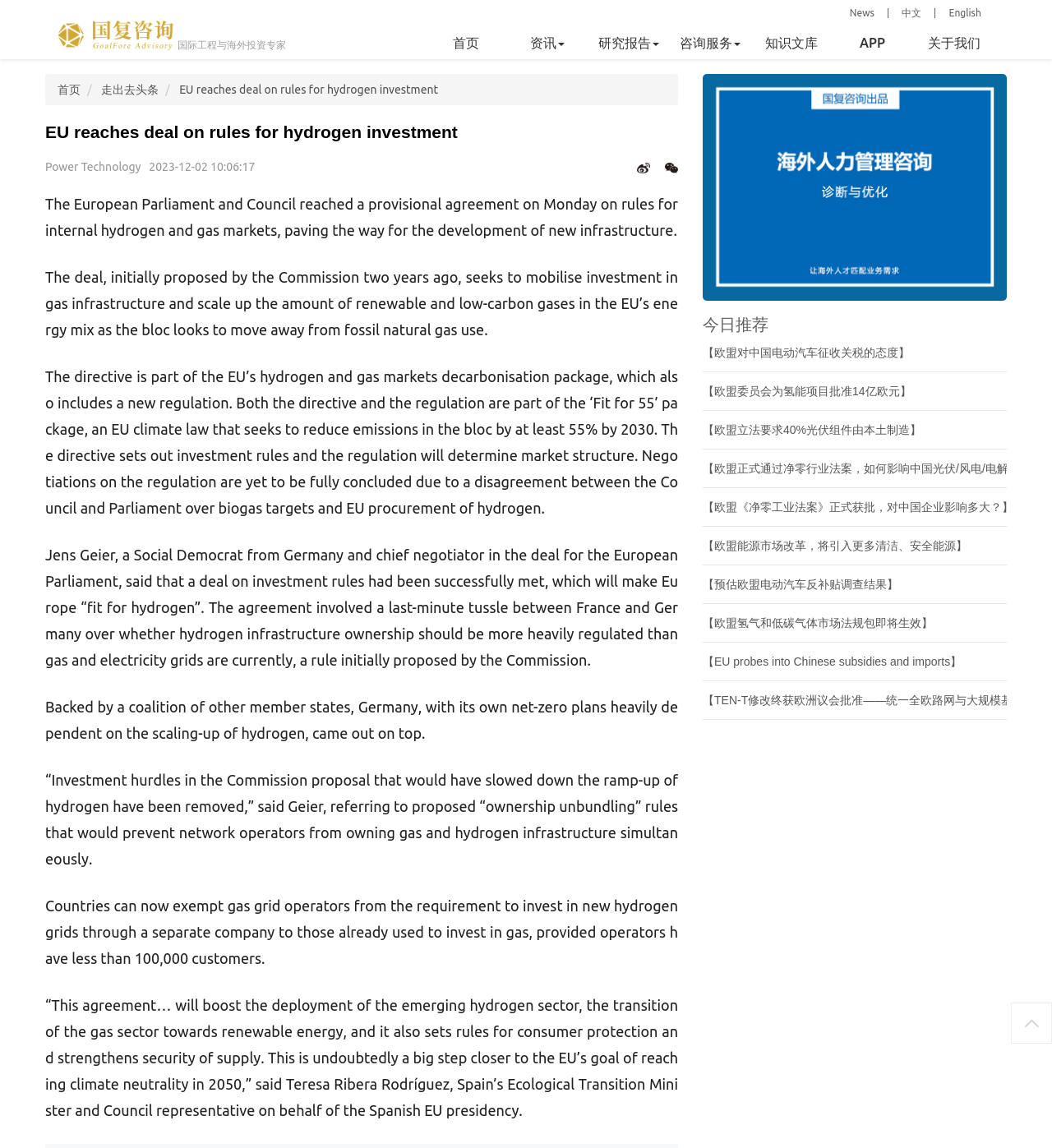Reply to the question with a single word or phrase:
What is the name of the German politician mentioned in the article?

Jens Geier